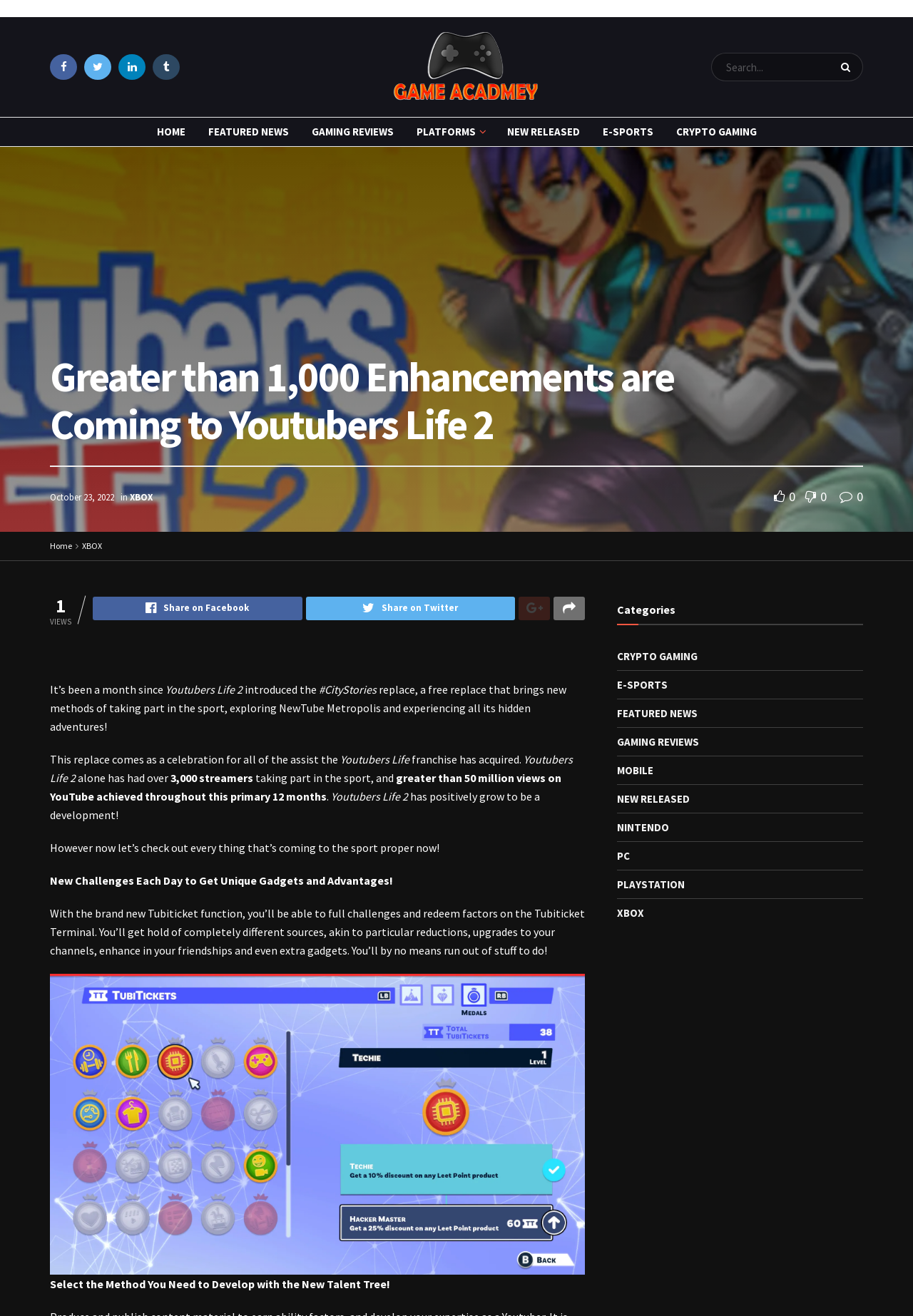Kindly determine the bounding box coordinates of the area that needs to be clicked to fulfill this instruction: "Read more about Youtubers Life 2".

[0.055, 0.269, 0.805, 0.341]